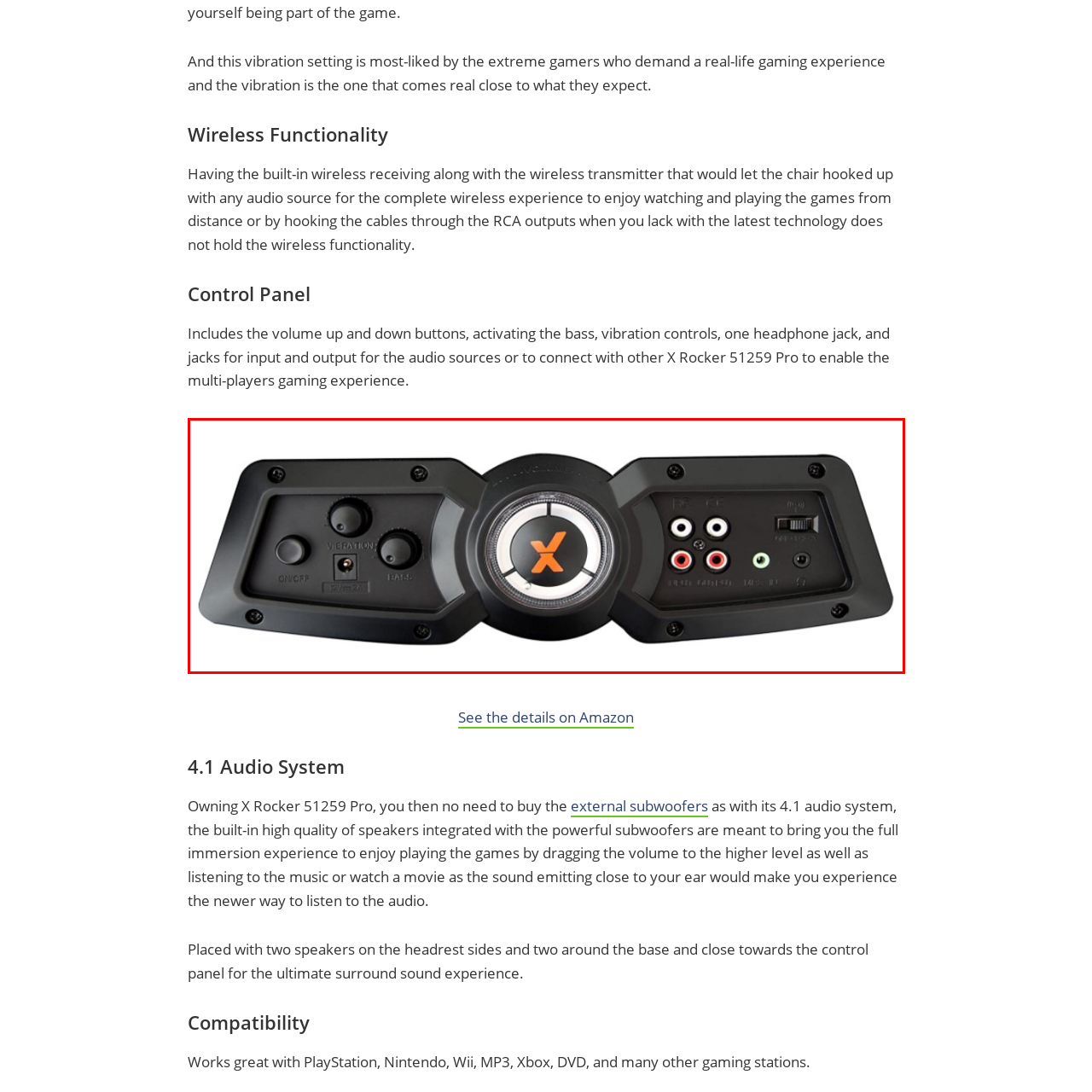Describe extensively the image that is contained within the red box.

The image showcases the control panel of the X Rocker 51259 gaming chair, designed to enhance your gaming experience with its user-friendly features. The panel includes buttons for adjusting volume, activating bass, and controlling vibration, providing gamers with customizability to match their preferences. The central speaker, highlighted by the prominent "X" logo, signifies the chair's integrated audio system, ensuring an immersive sound experience. Additionally, multiple audio input and output jacks are available, allowing seamless connectivity with various devices and enabling multiplayer gaming by connecting with additional X Rocker chairs. This control panel is essential for gamers seeking a full-bodied, real-life gaming experience.